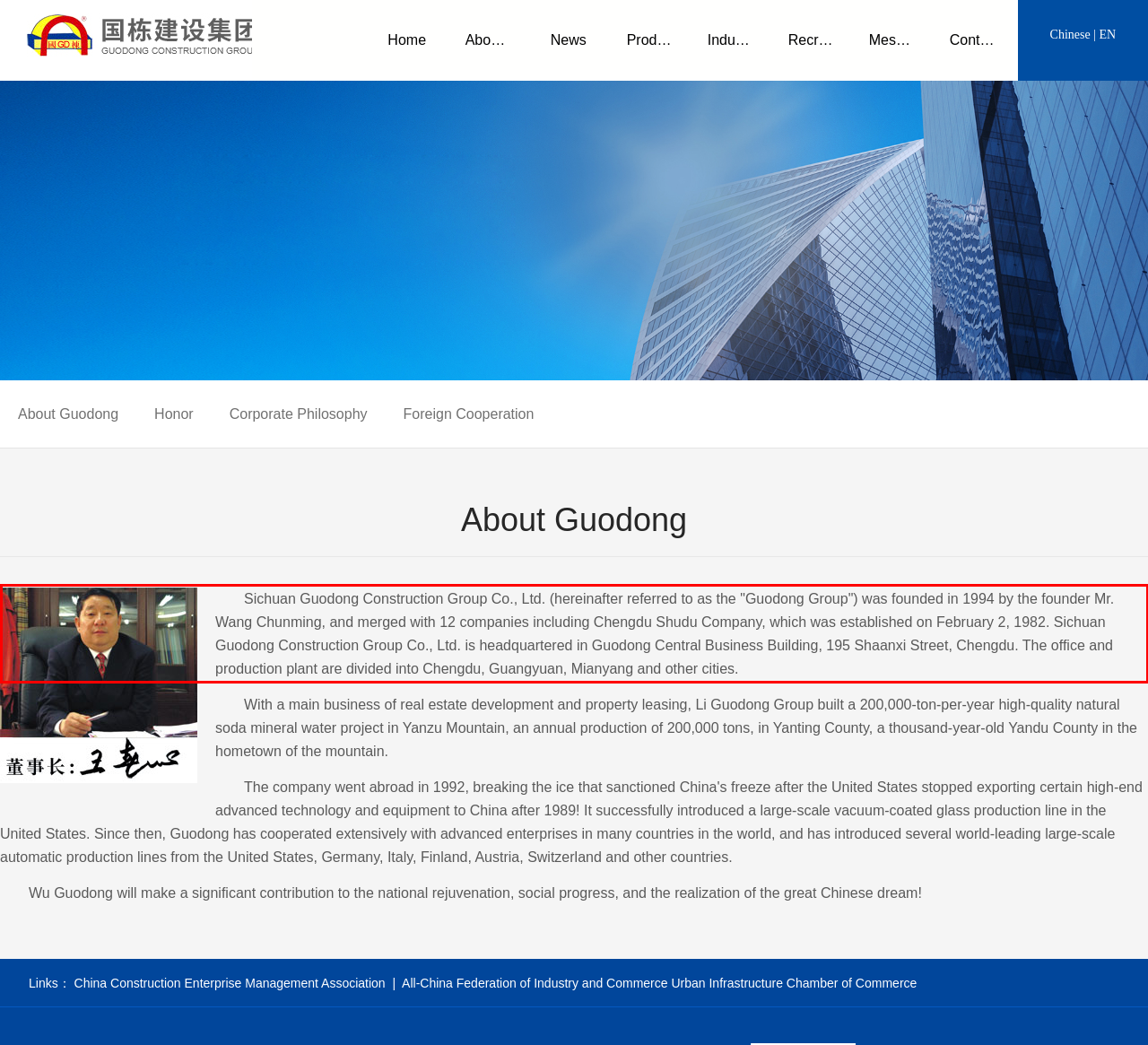You have a screenshot of a webpage with a red bounding box. Identify and extract the text content located inside the red bounding box.

Sichuan Guodong Construction Group Co., Ltd. (hereinafter referred to as the "Guodong Group") was founded in 1994 by the founder Mr. Wang Chunming, and merged with 12 companies including Chengdu Shudu Company, which was established on February 2, 1982. Sichuan Guodong Construction Group Co., Ltd. is headquartered in Guodong Central Business Building, 195 Shaanxi Street, Chengdu. The office and production plant are divided into Chengdu, Guangyuan, Mianyang and other cities.